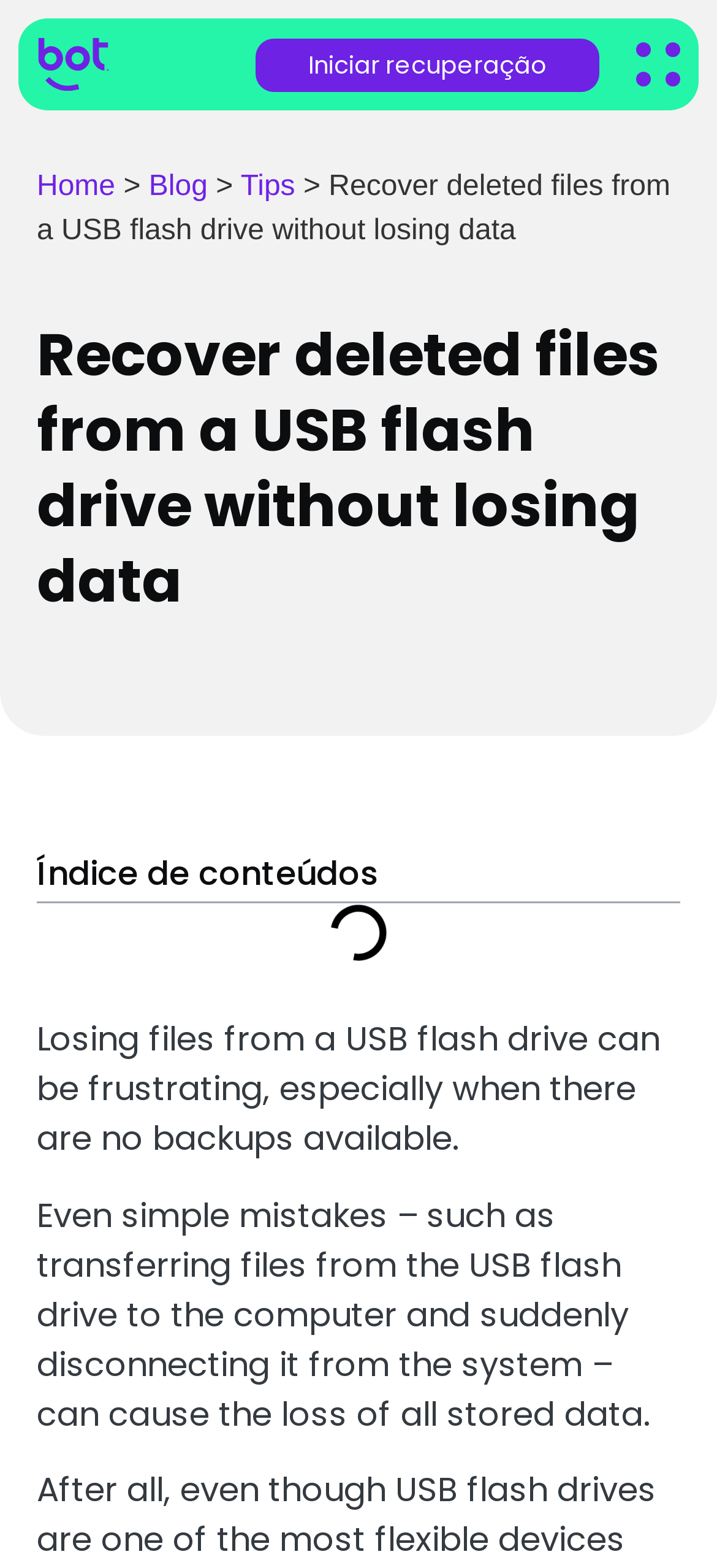How many navigation links are in the breadcrumbs section? Analyze the screenshot and reply with just one word or a short phrase.

3